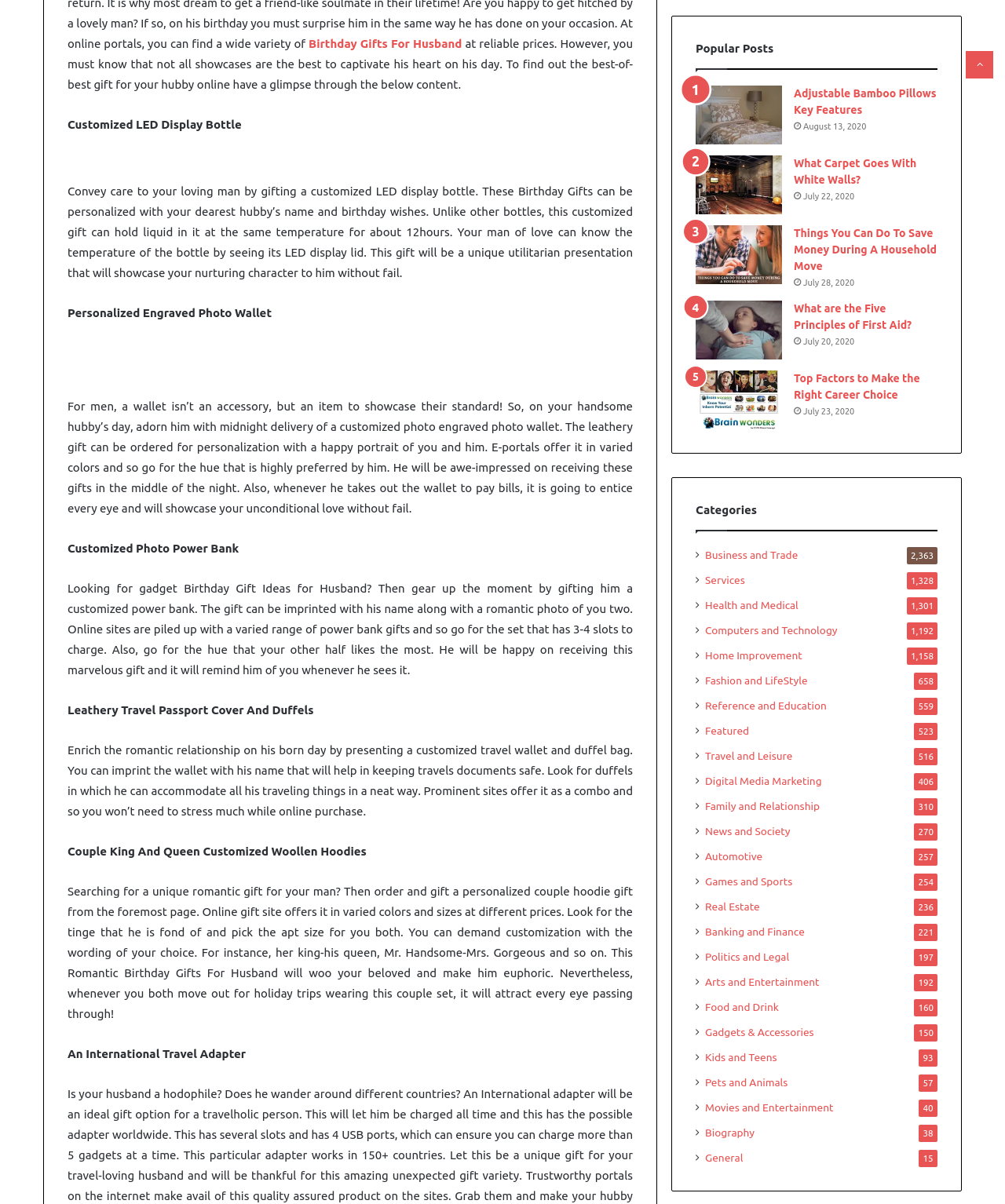Please locate the bounding box coordinates of the element that should be clicked to achieve the given instruction: "Explore 'Categories'".

[0.692, 0.418, 0.753, 0.429]